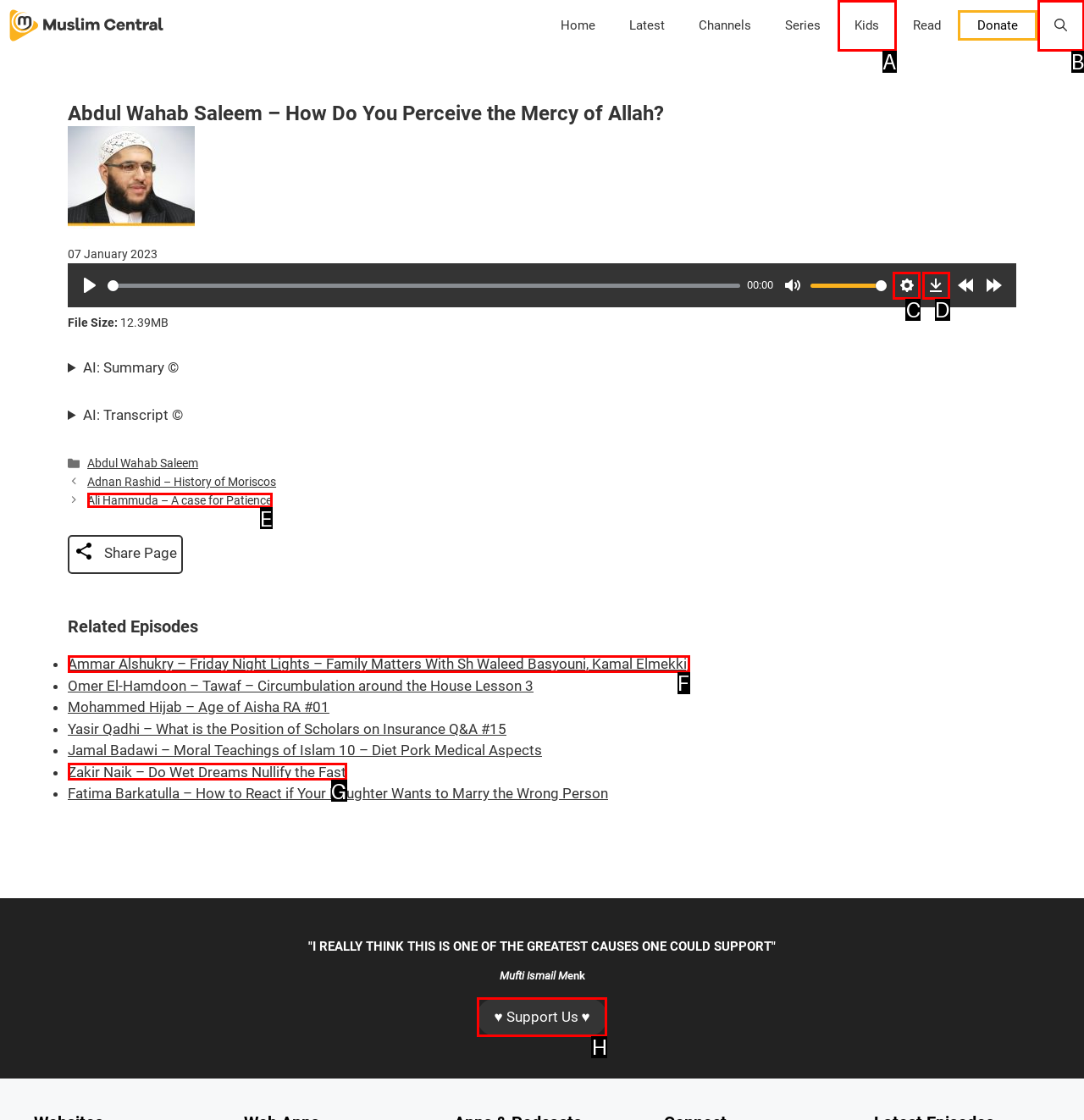Tell me which option I should click to complete the following task: Download the audio file Answer with the option's letter from the given choices directly.

D